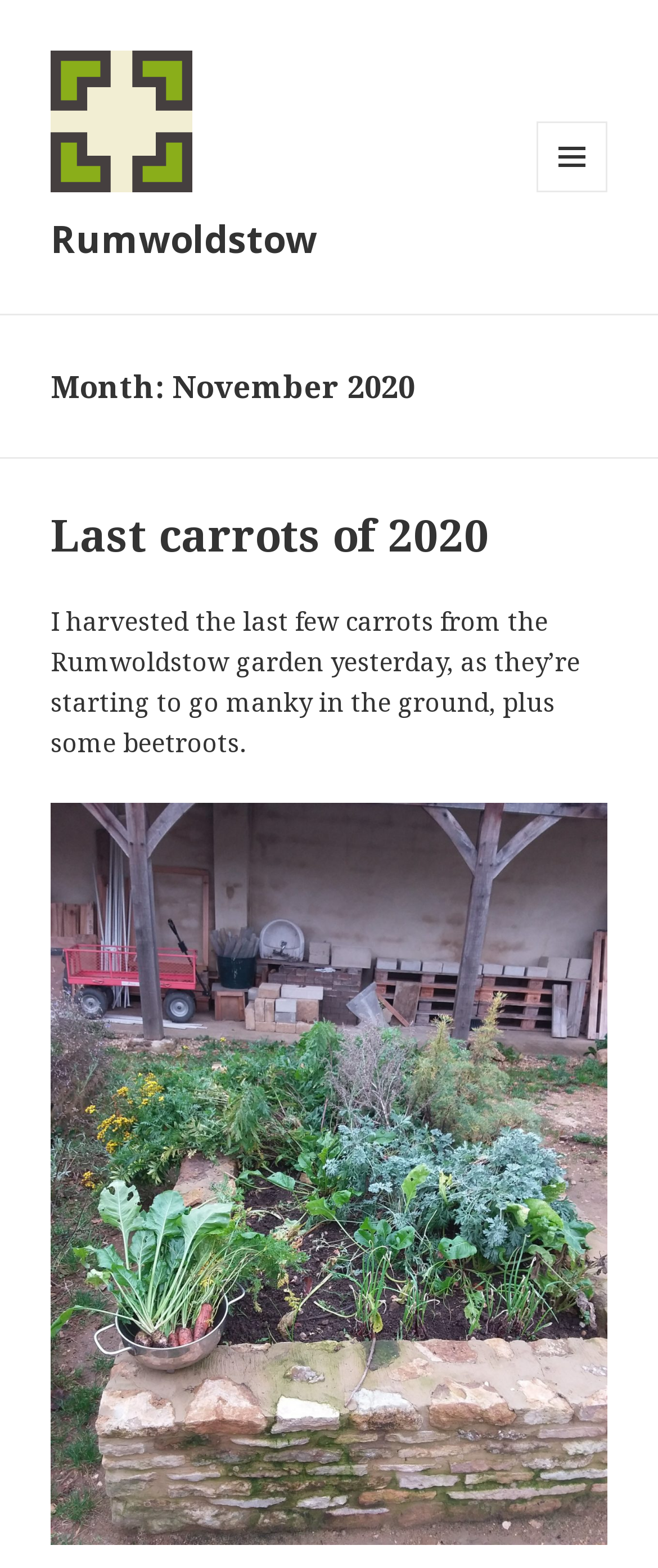Answer the following query with a single word or phrase:
What is the state of the carrots?

Going manky